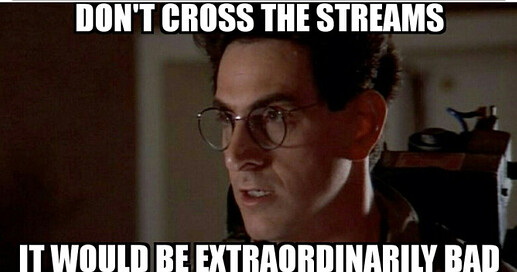Please respond in a single word or phrase: 
What is the character's facial expression?

Intense